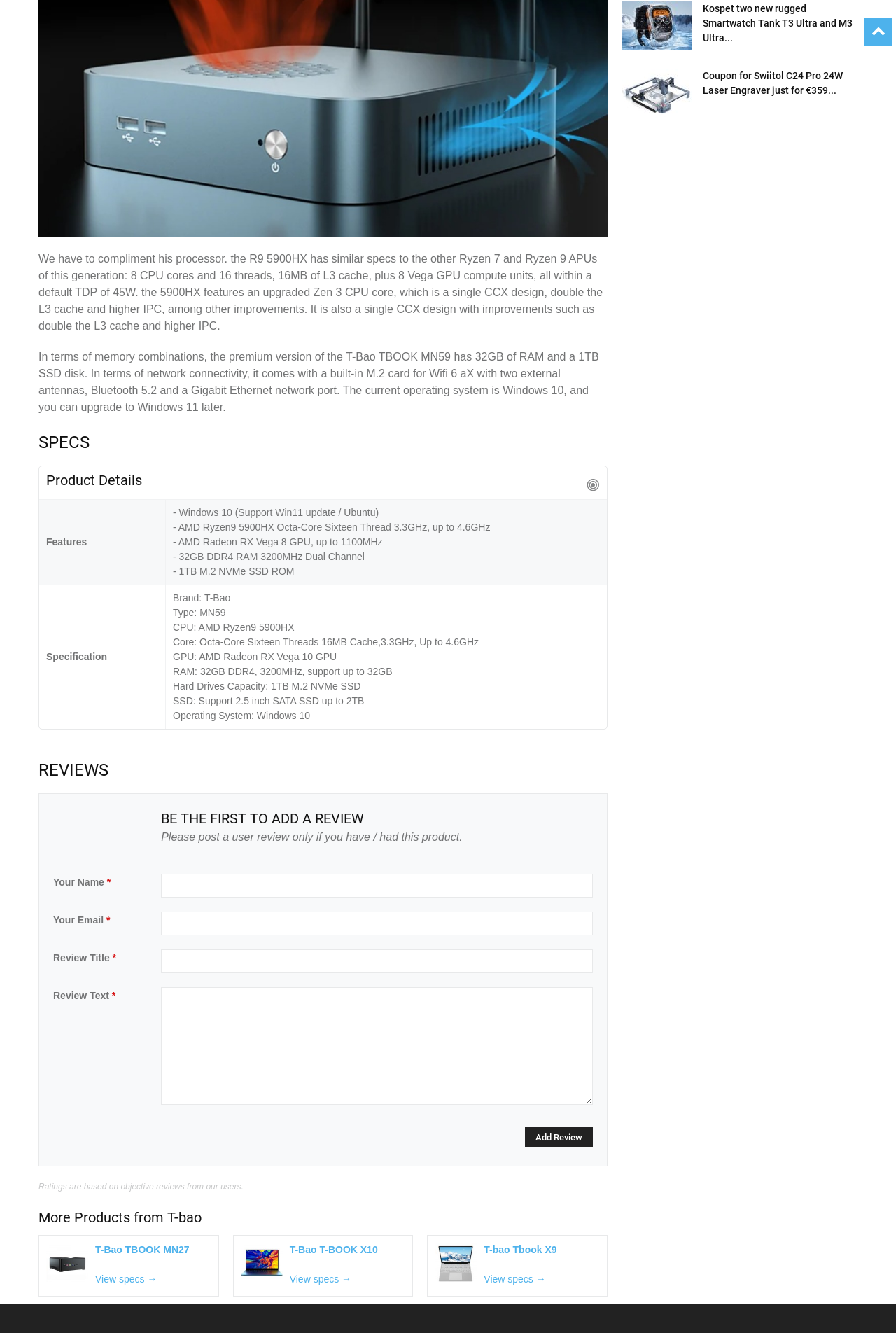Determine the bounding box coordinates for the element that should be clicked to follow this instruction: "Check reviews". The coordinates should be given as four float numbers between 0 and 1, in the format [left, top, right, bottom].

[0.043, 0.569, 0.678, 0.587]